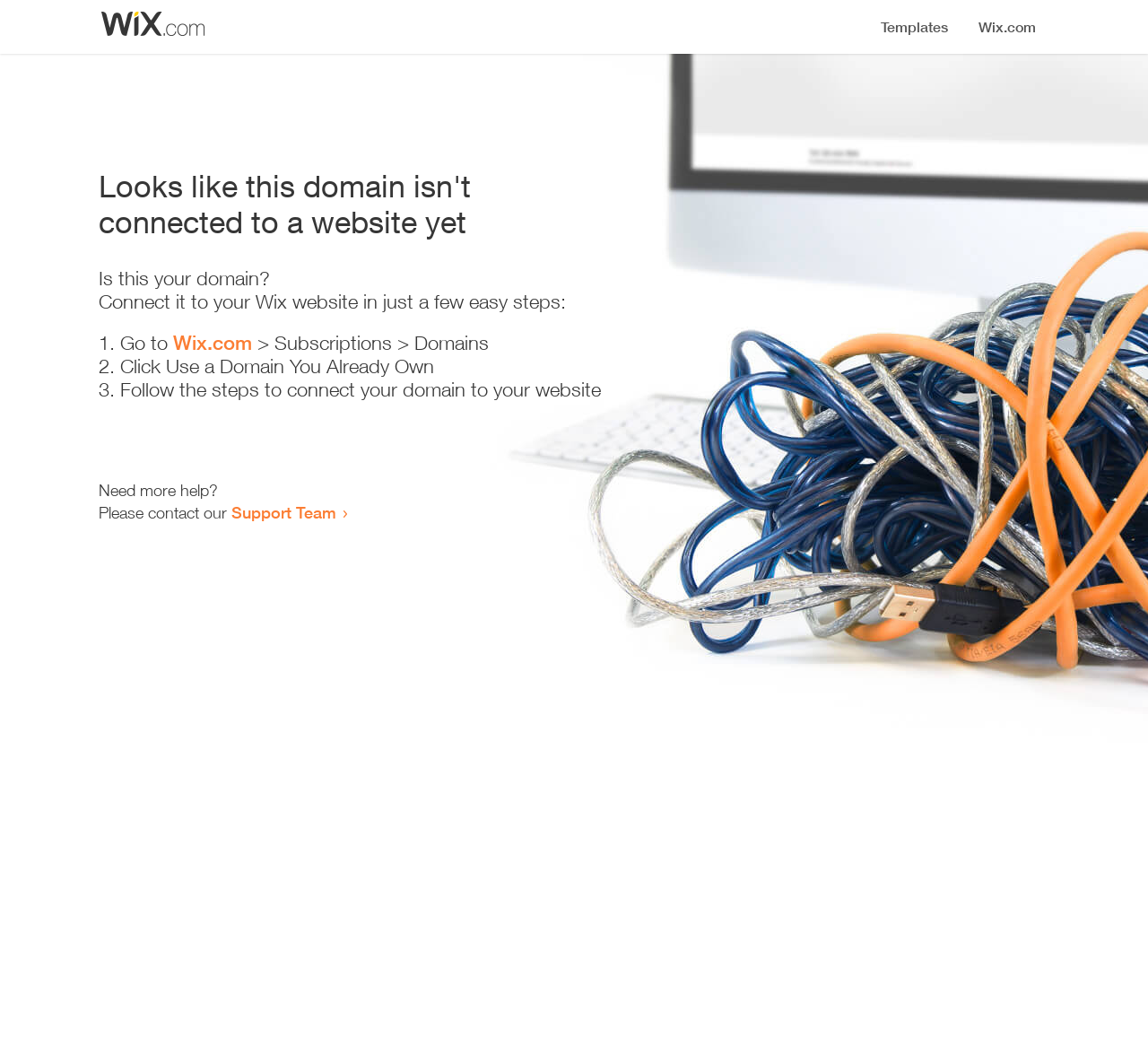What is the current status of the domain?
Deliver a detailed and extensive answer to the question.

Based on the heading 'Looks like this domain isn't connected to a website yet', it is clear that the domain is not currently connected to a website.